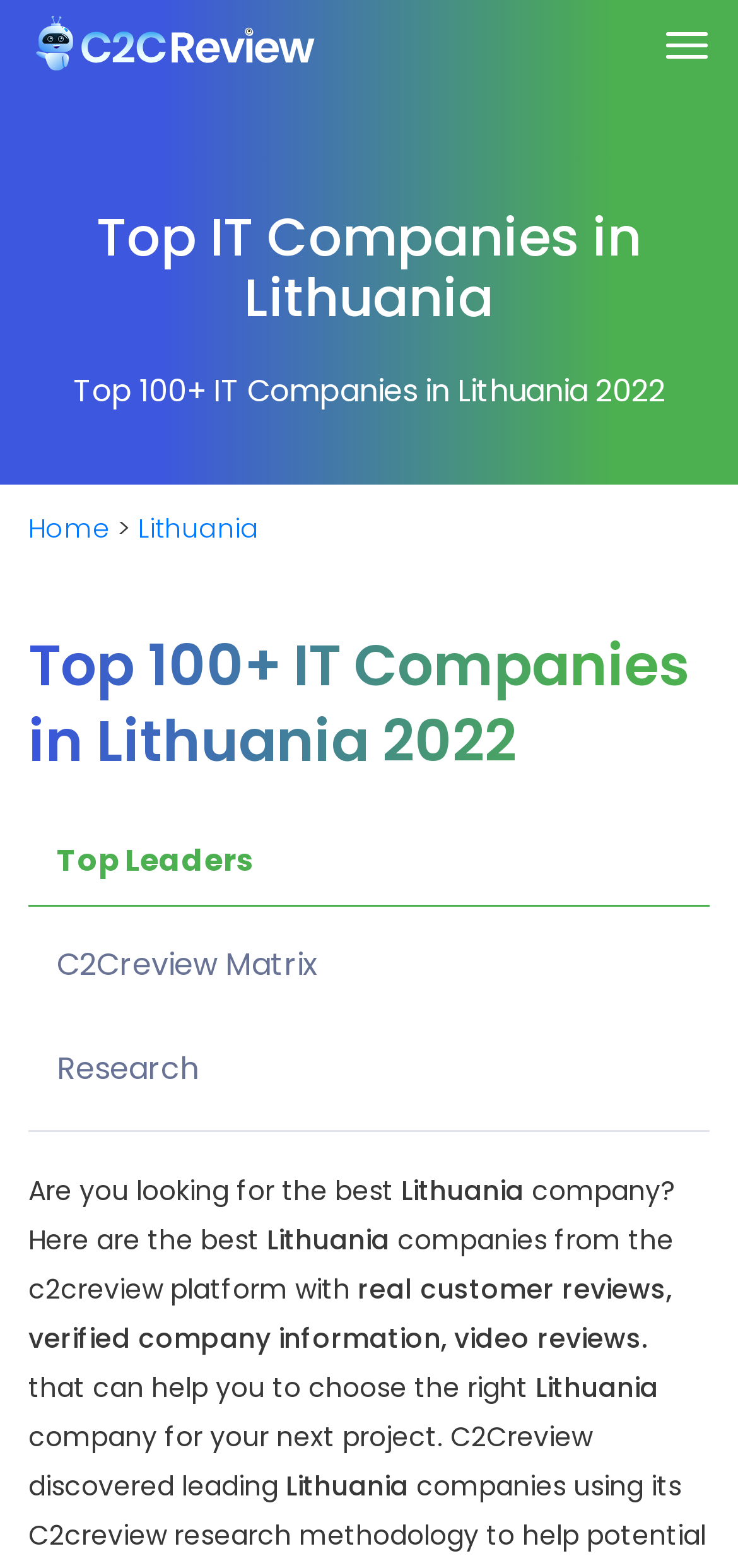What is the logo of the website?
Use the image to give a comprehensive and detailed response to the question.

The logo of the website is located at the top left corner of the webpage, and it is an image element with a bounding box coordinate of [0.038, 0.006, 0.456, 0.048].